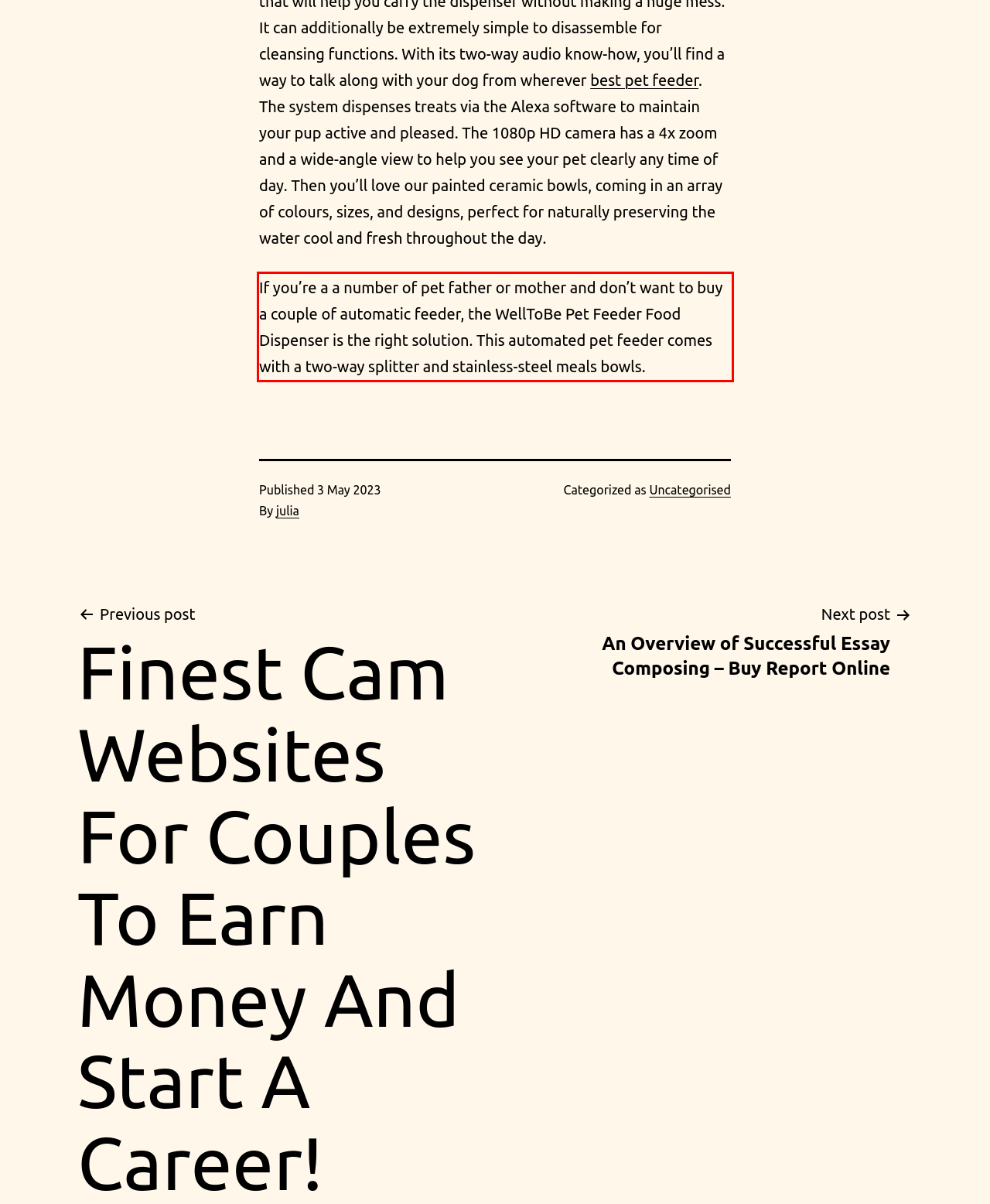Identify the red bounding box in the webpage screenshot and perform OCR to generate the text content enclosed.

If you’re a a number of pet father or mother and don’t want to buy a couple of automatic feeder, the WellToBe Pet Feeder Food Dispenser is the right solution. This automated pet feeder comes with a two-way splitter and stainless-steel meals bowls.